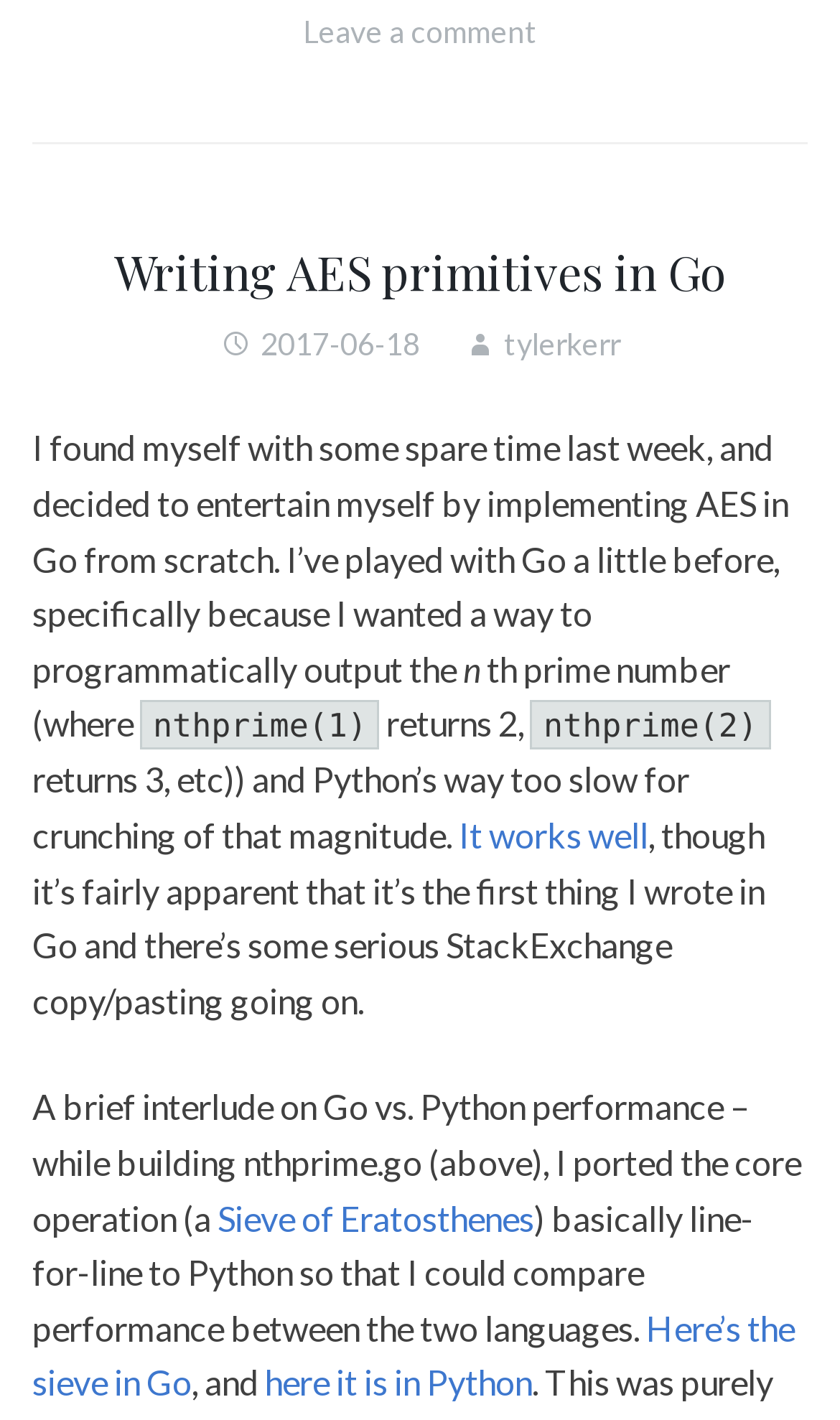Please answer the following question using a single word or phrase: 
What algorithm is mentioned in the article?

Sieve of Eratosthenes